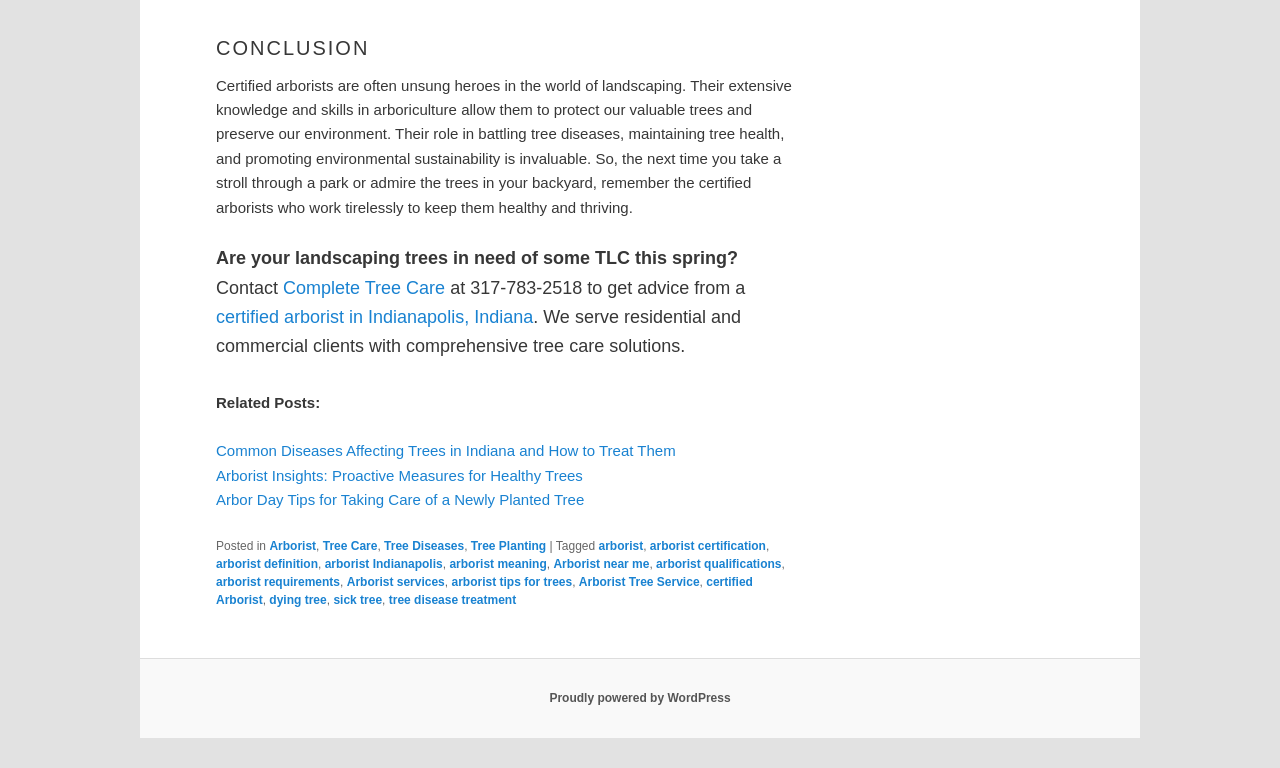How can I get advice from a certified arborist in Indianapolis, Indiana? Examine the screenshot and reply using just one word or a brief phrase.

Call 317-783-2518